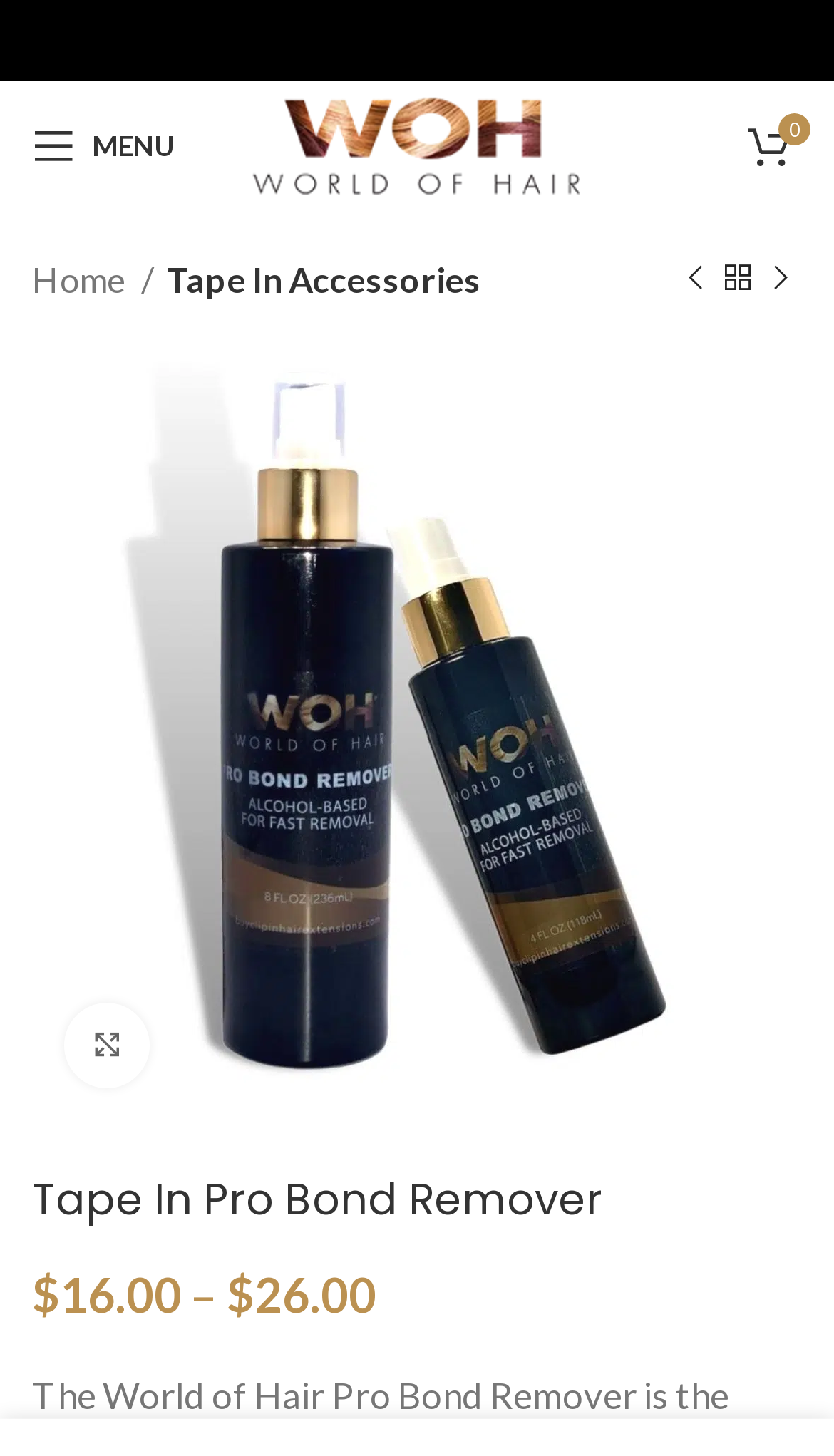Please locate the bounding box coordinates of the element that should be clicked to complete the given instruction: "Enlarge image".

[0.077, 0.688, 0.179, 0.747]